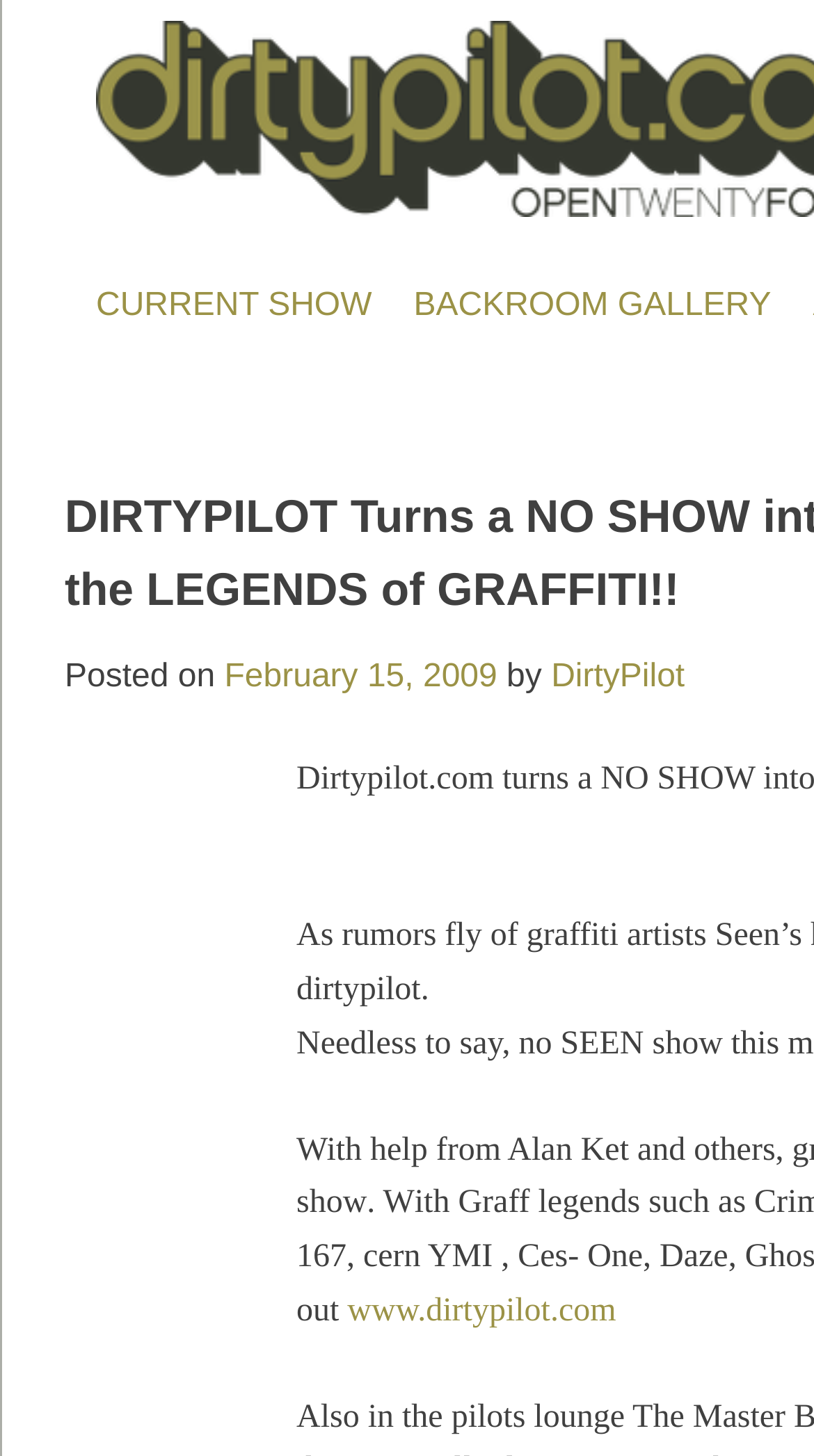Give a detailed explanation of the elements present on the webpage.

The webpage appears to be a blog post from The DirtyPilot Blog. At the top, there are two prominent links, "CURRENT SHOW" and "BACKROOM GALLERY", positioned side by side, with the latter being slightly larger. 

Below these links, there is a section that seems to be a blog post. It starts with the text "Posted on" followed by a link to the date "February 15, 2009", which also contains a time element, although the time is not specified. The author of the post is credited as "DirtyPilot". 

Further down, there is a short sentence or phrase that starts with ". W", but the rest of the text is not provided. Finally, there is a link to the website "www.dirtypilot.com" at the bottom of the page.